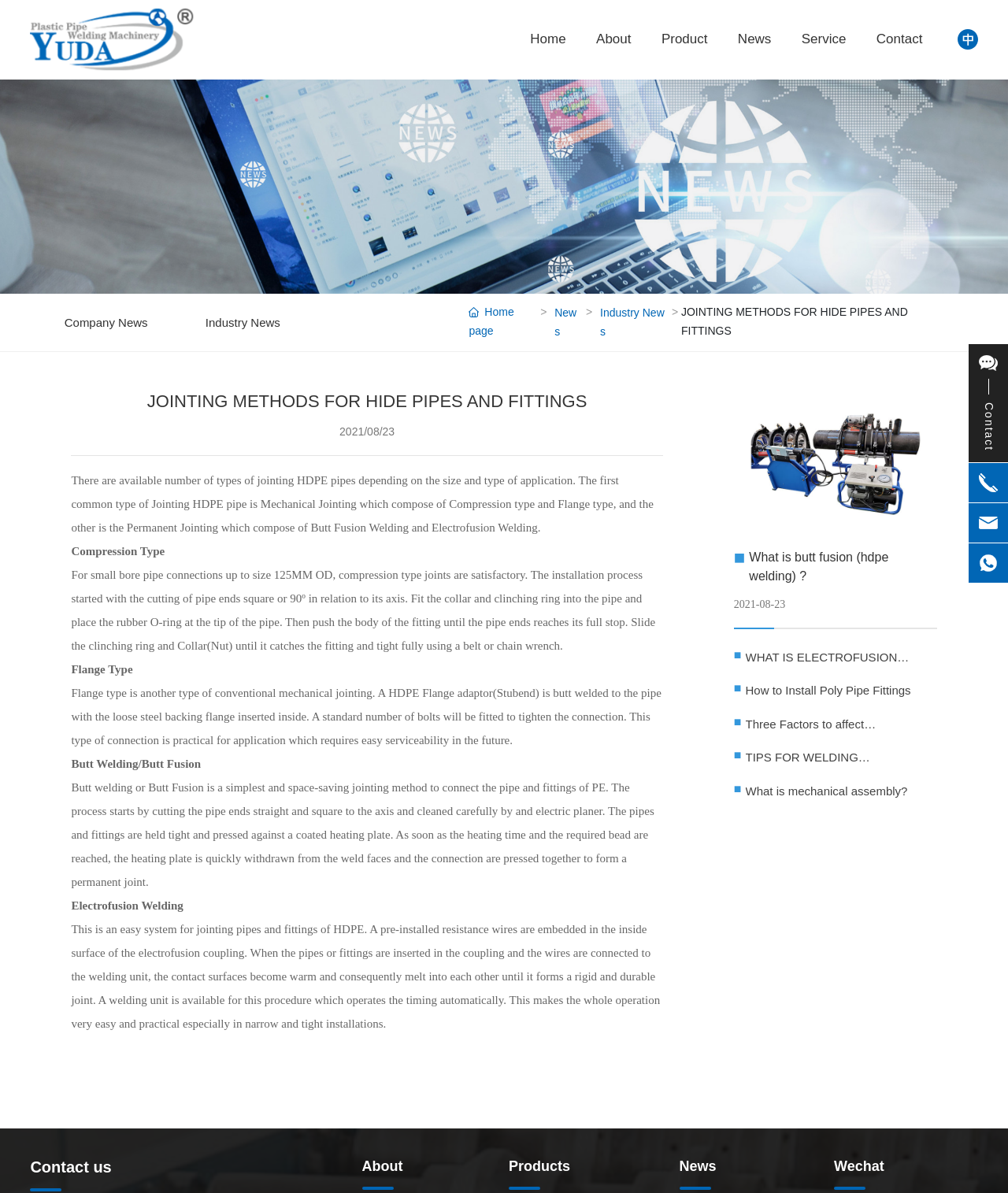What is the purpose of the rubber O-ring in Compression type joints?
Please provide a single word or phrase answer based on the image.

To provide a seal